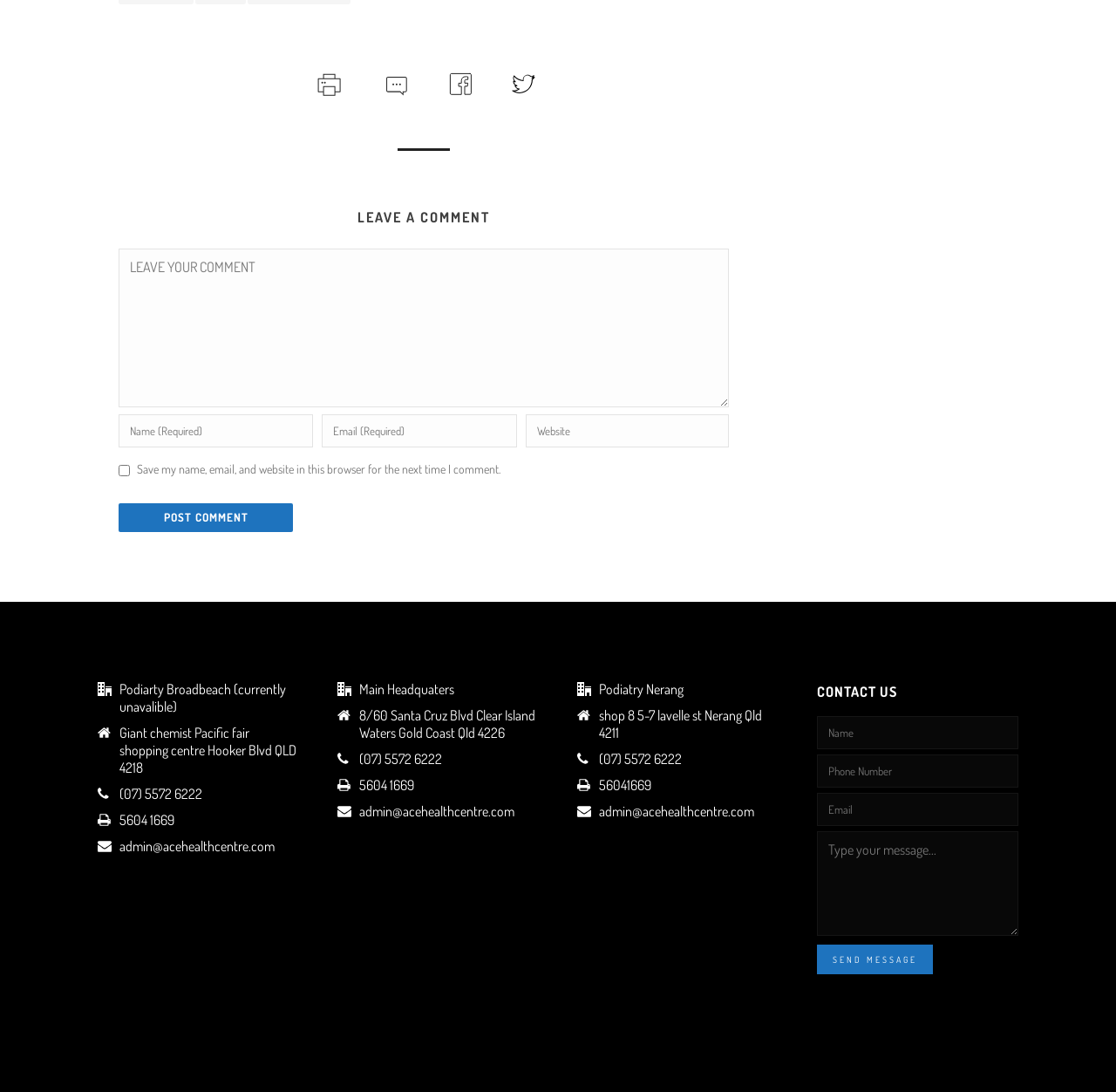Locate the bounding box coordinates of the clickable region to complete the following instruction: "Enter your name in the 'Name (Required)' field."

[0.106, 0.38, 0.281, 0.41]